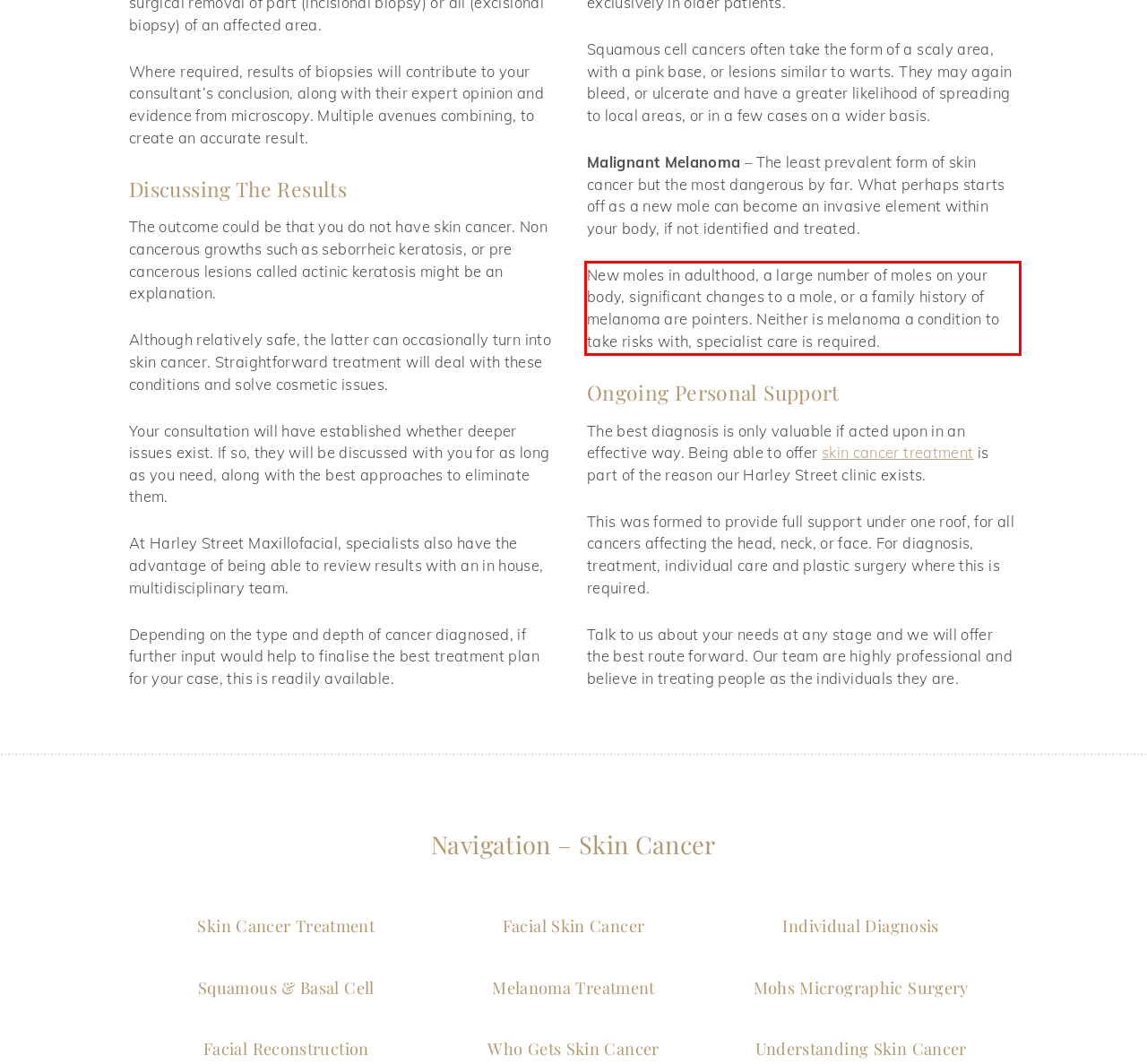You are provided with a screenshot of a webpage that includes a red bounding box. Extract and generate the text content found within the red bounding box.

New moles in adulthood, a large number of moles on your body, significant changes to a mole, or a family history of melanoma are pointers. Neither is melanoma a condition to take risks with, specialist care is required.